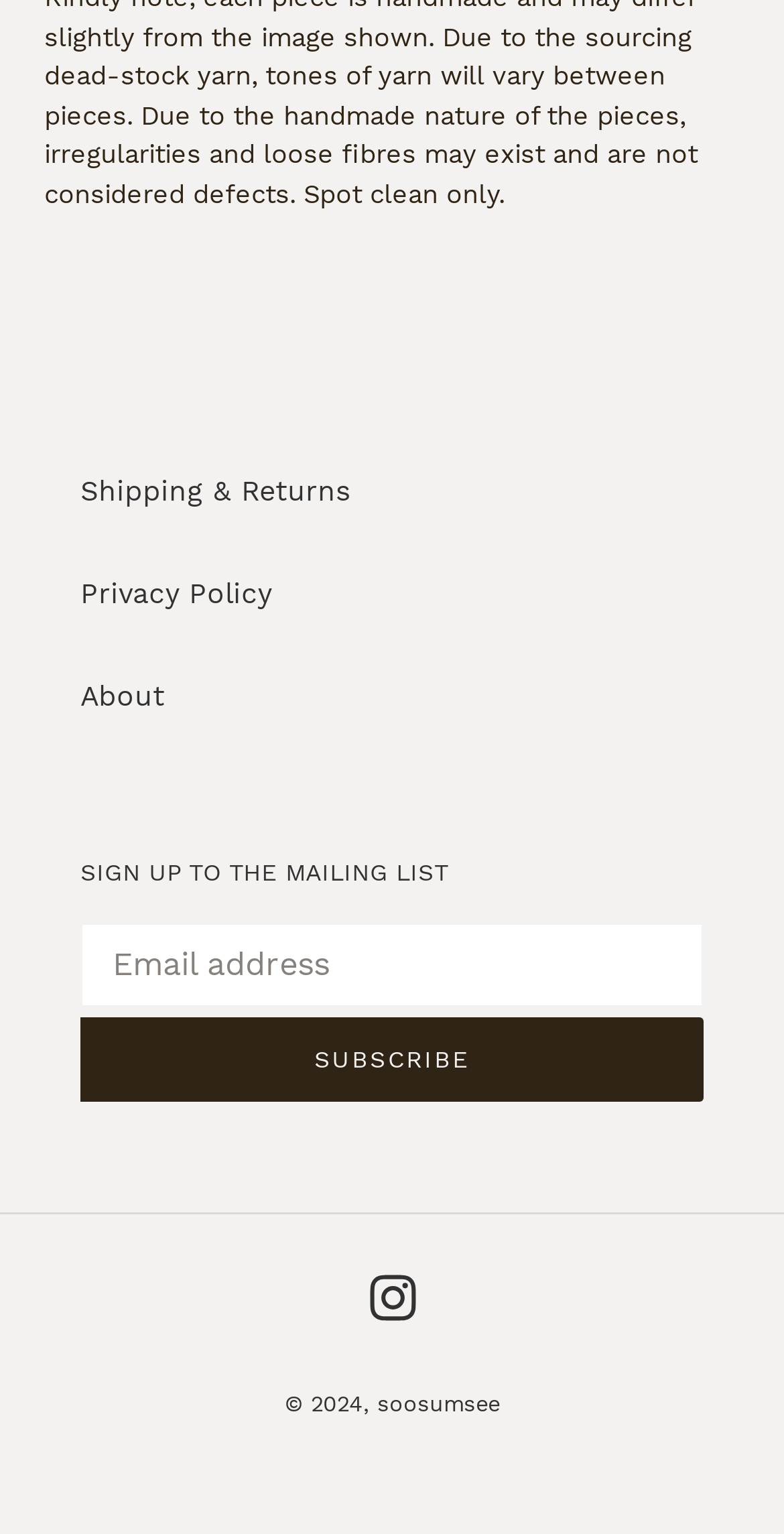With reference to the screenshot, provide a detailed response to the question below:
What social media platform is linked?

I found this information by looking at the link element with the text 'Instagram' which is located at the bottom of the page, indicating that it's a link to the company's Instagram profile.